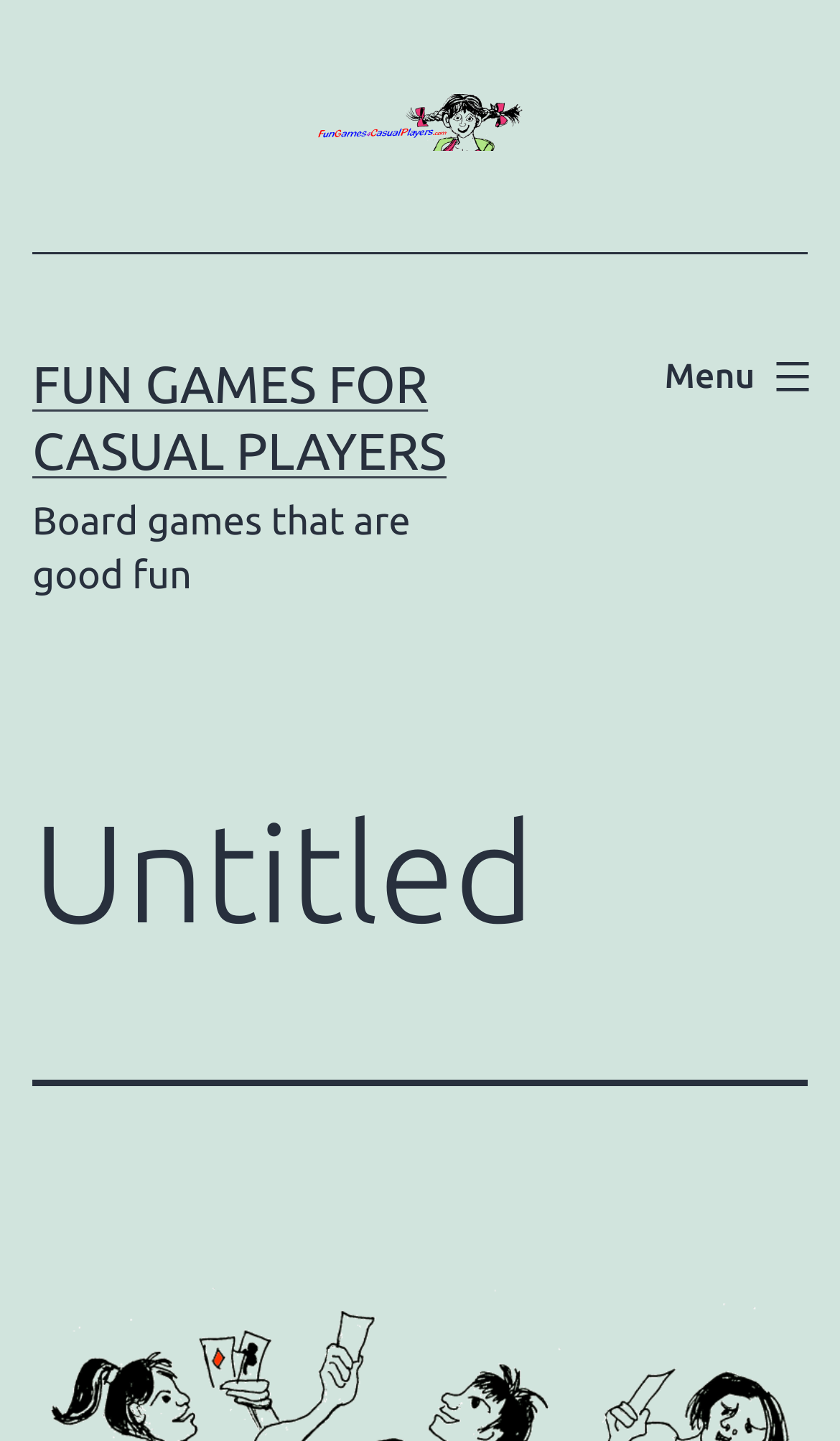How many images are on the webpage?
Look at the image and answer with only one word or phrase.

1